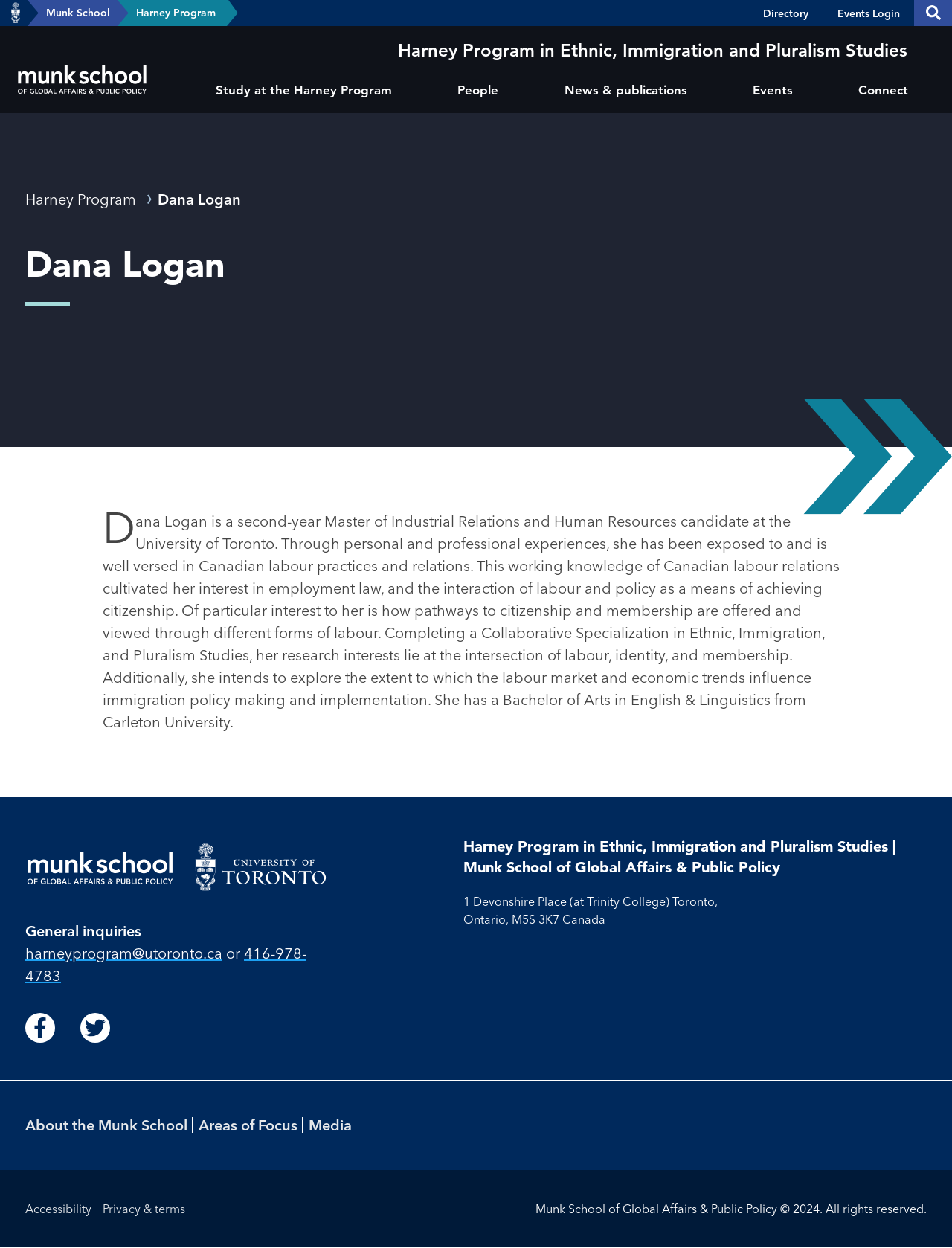Provide a brief response in the form of a single word or phrase:
What is the name of the program Dana Logan is completing?

Collaborative Specialization in Ethnic, Immigration, and Pluralism Studies